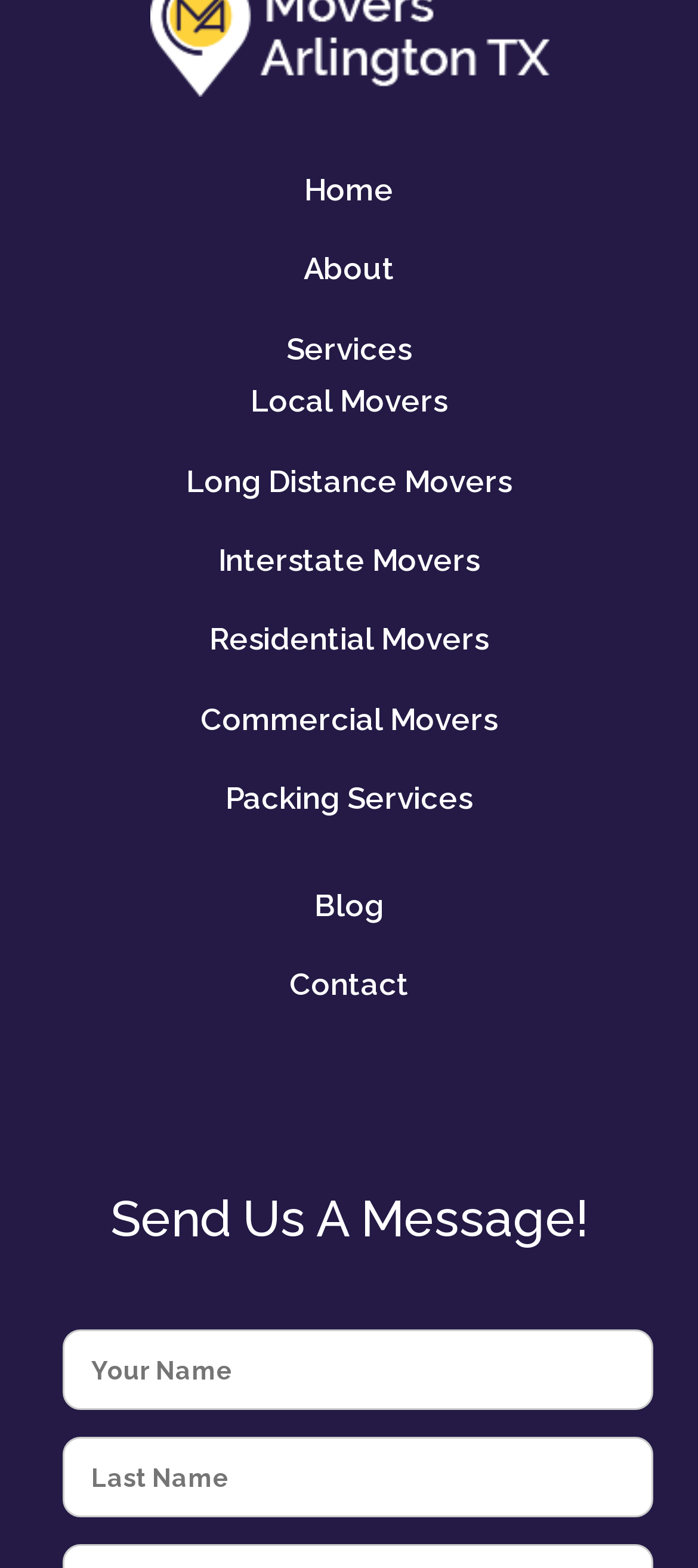Determine the bounding box coordinates of the element that should be clicked to execute the following command: "Click on Local Movers".

[0.333, 0.239, 0.667, 0.273]